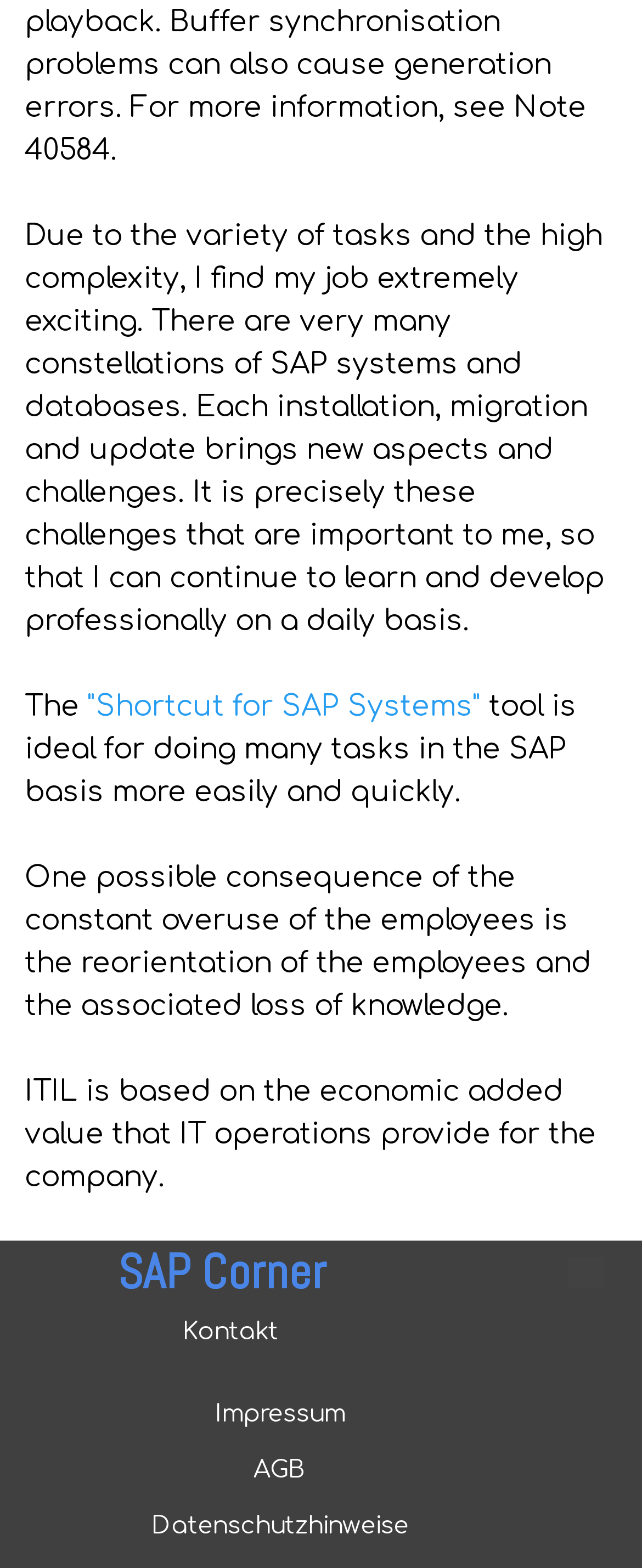How many links are present in the footer section?
We need a detailed and meticulous answer to the question.

The footer section contains four links: 'Kontakt', 'Impressum', 'AGB', and 'Datenschutzhinweise', which can be identified by their bounding box coordinates and OCR text.